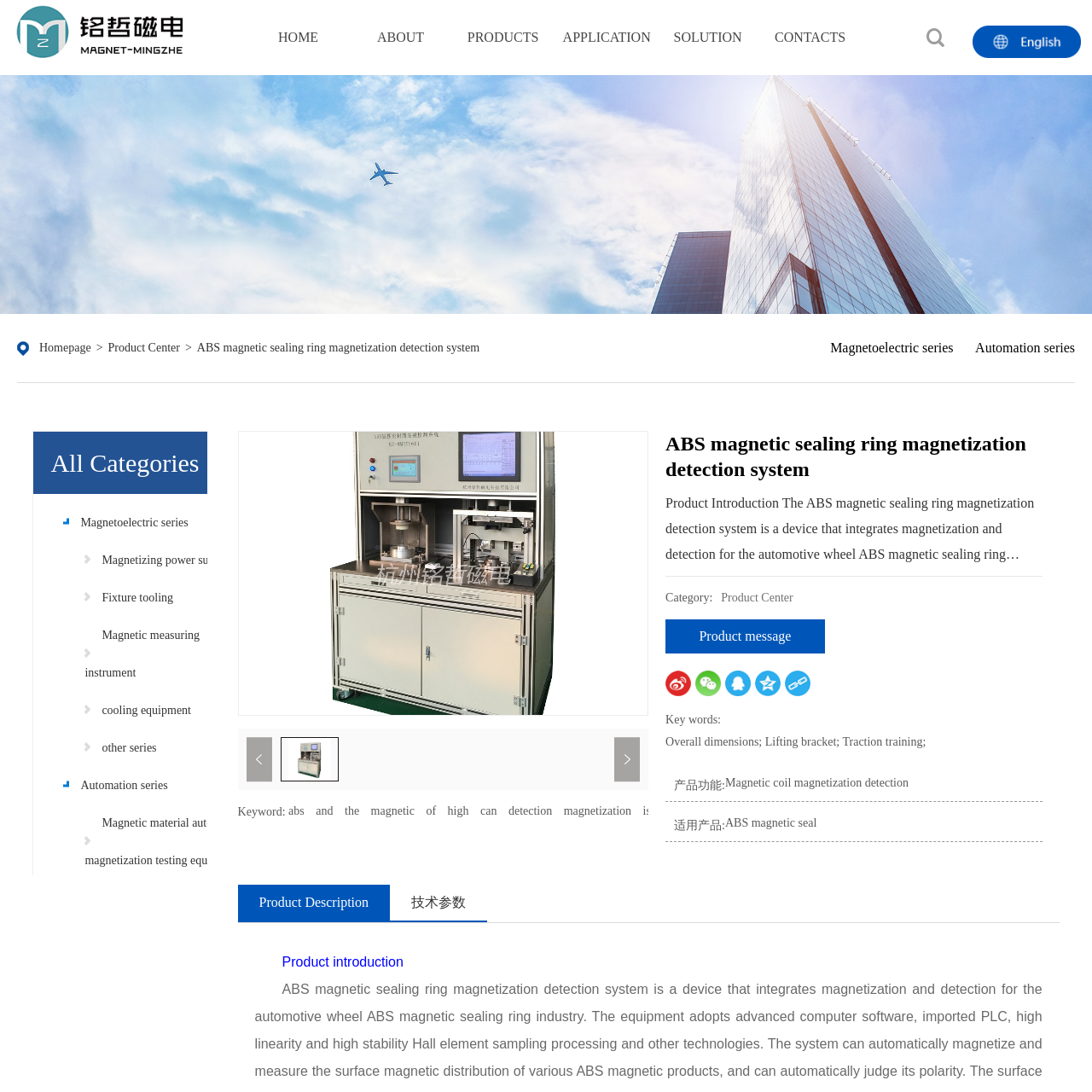Refer to the image and answer the question with as much detail as possible: What is the format of the measurement data?

According to the product introduction, the measurement data can be displayed in the format of X-Y coordinate and polar coordinate curves, which can be printed, stored, and displayed by computer.